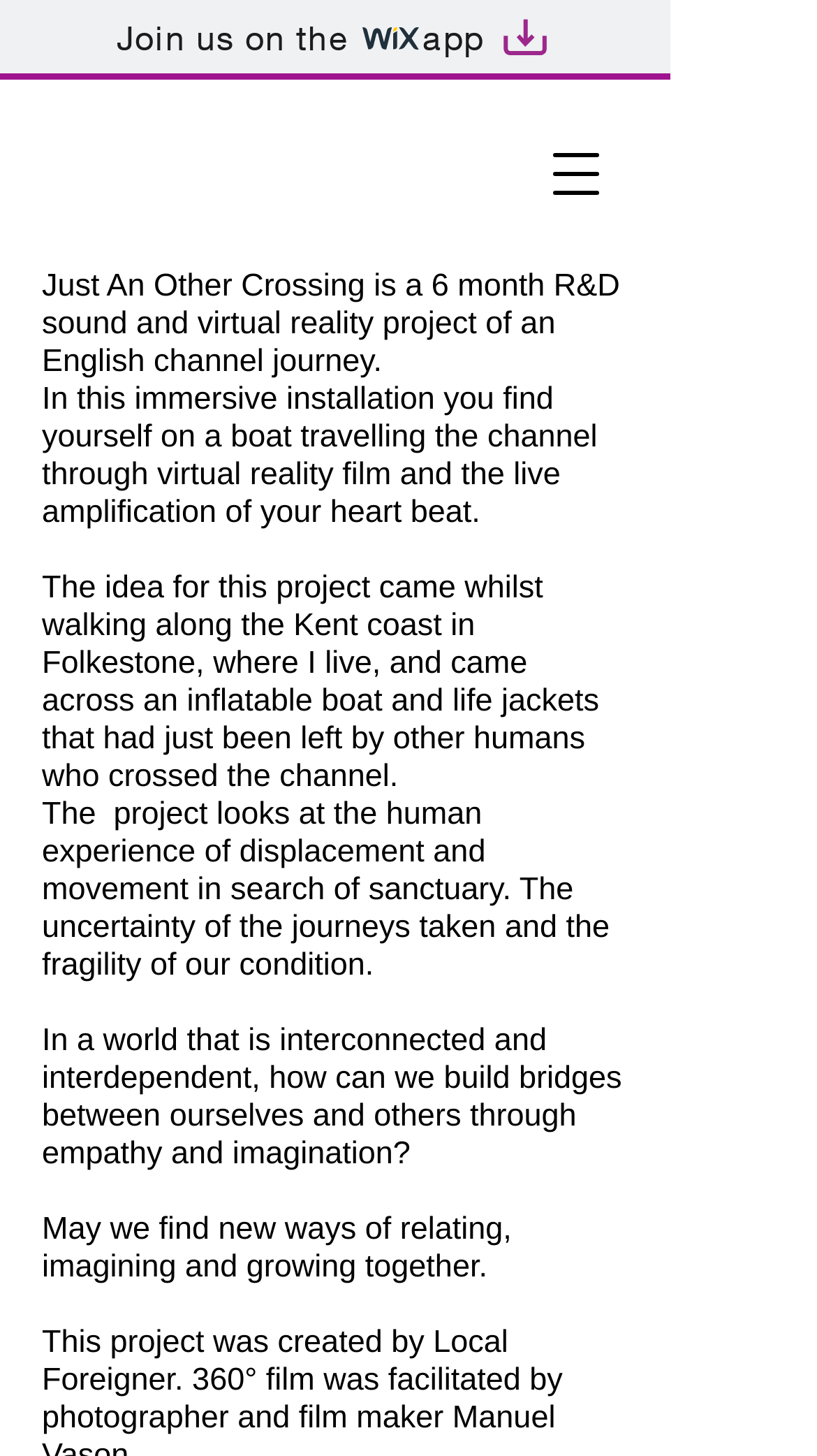Based on the element description Join us on the app, identify the bounding box of the UI element in the given webpage screenshot. The coordinates should be in the format (top-left x, top-left y, bottom-right x, bottom-right y) and must be between 0 and 1.

[0.0, 0.0, 0.821, 0.055]